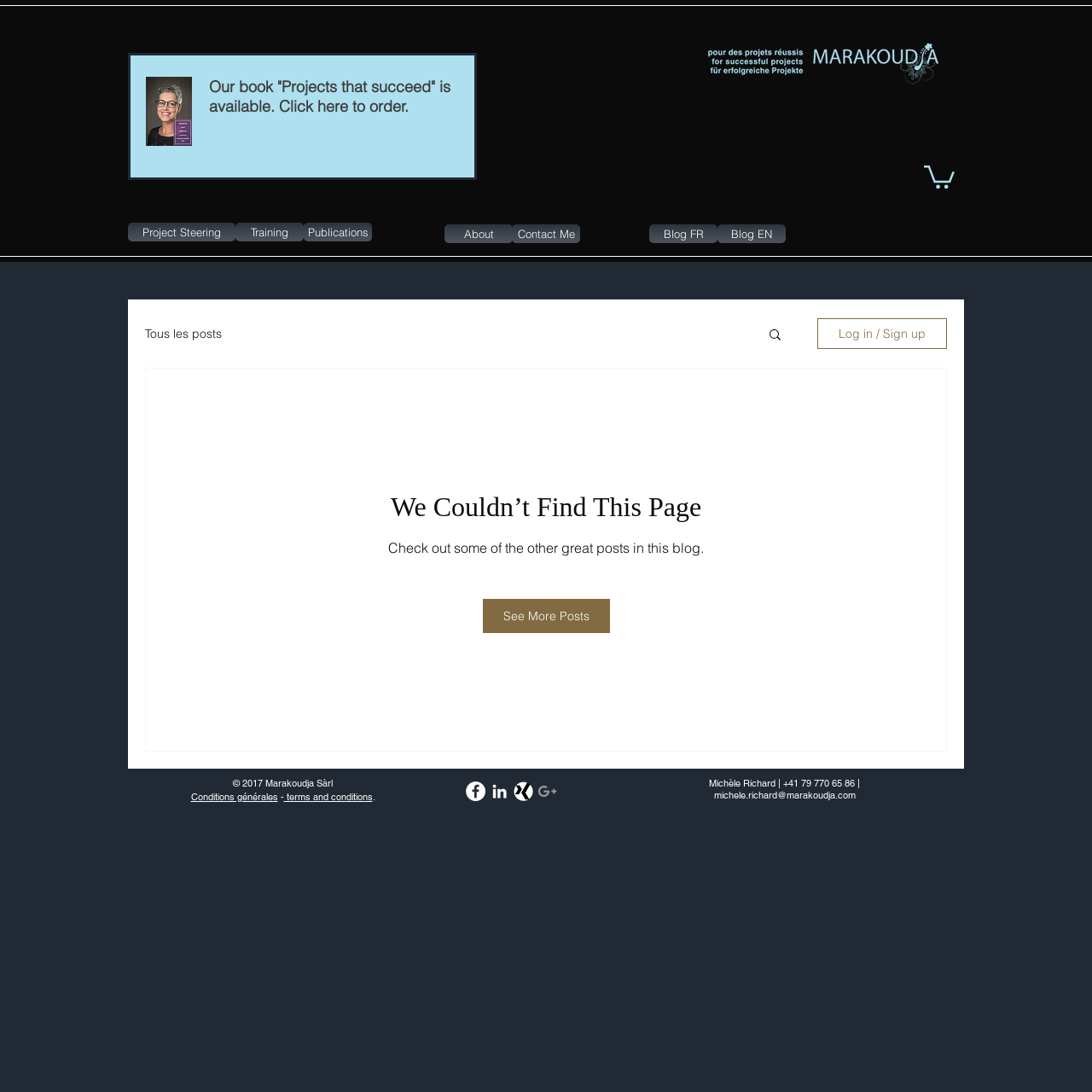Given the element description Contact Me, predict the bounding box coordinates for the UI element in the webpage screenshot. The format should be (top-left x, top-left y, bottom-right x, bottom-right y), and the values should be between 0 and 1.

[0.469, 0.206, 0.531, 0.223]